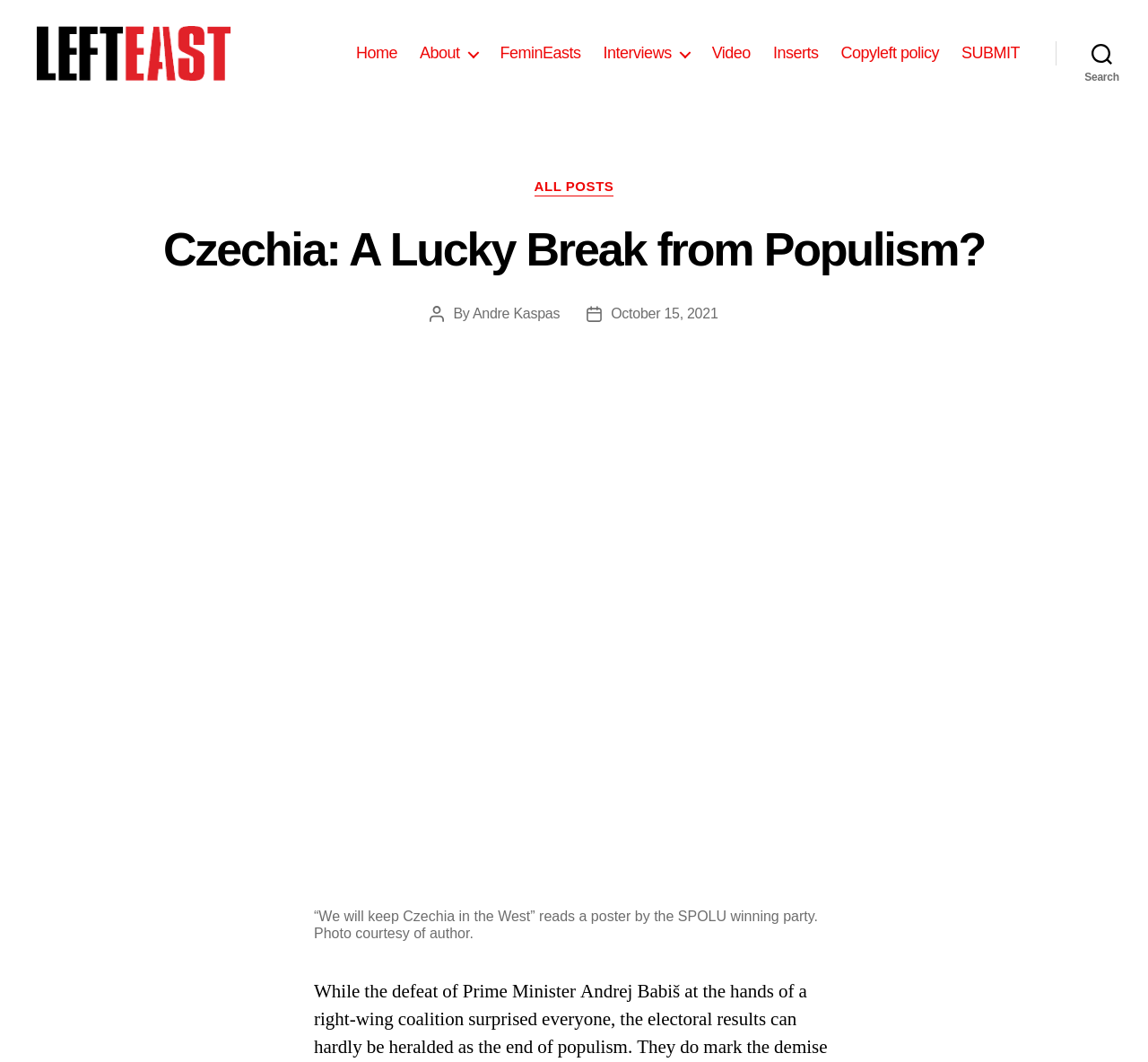What is the date of the post?
Give a single word or phrase as your answer by examining the image.

October 15, 2021